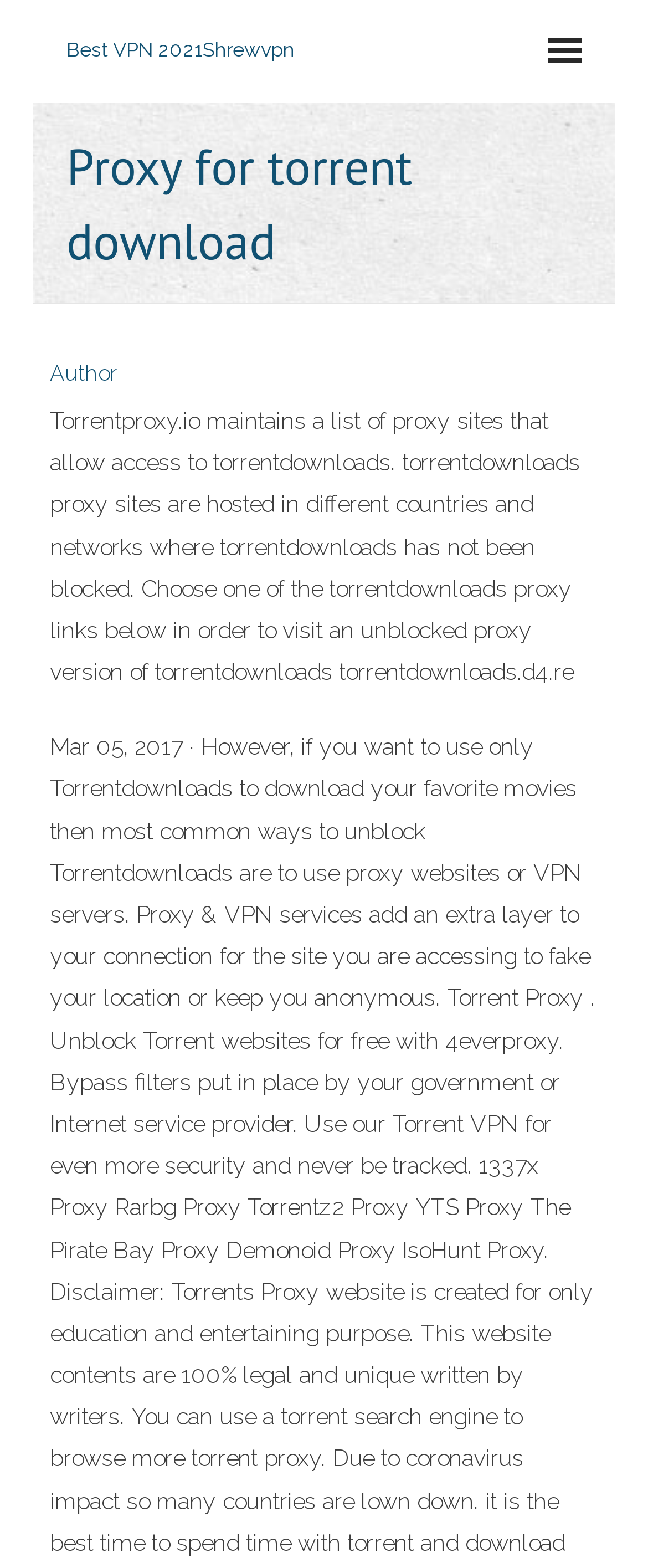Find and provide the bounding box coordinates for the UI element described with: "Author".

[0.077, 0.23, 0.182, 0.246]